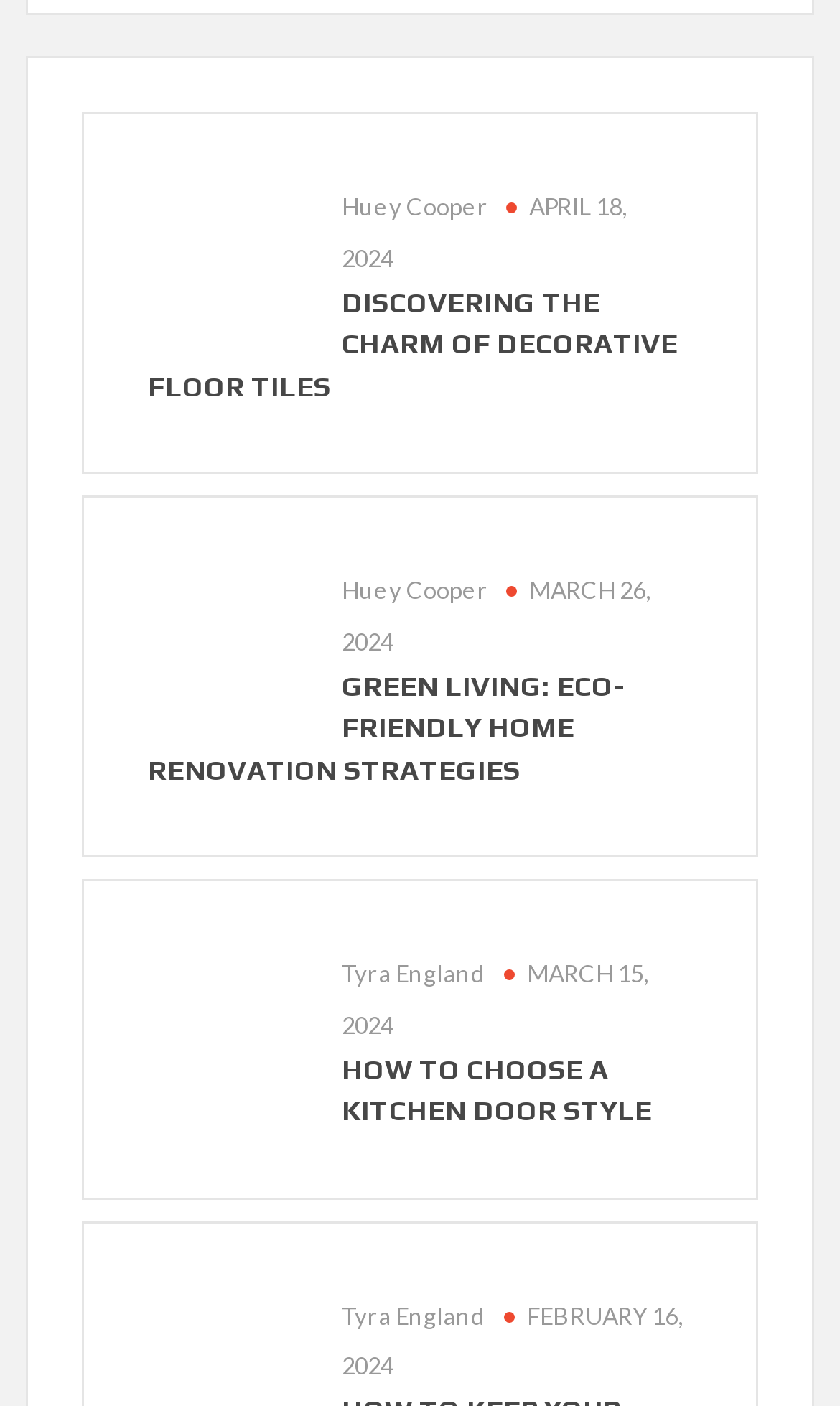What is the title of the third article?
Respond to the question with a single word or phrase according to the image.

How to Choose a Kitchen Door Style